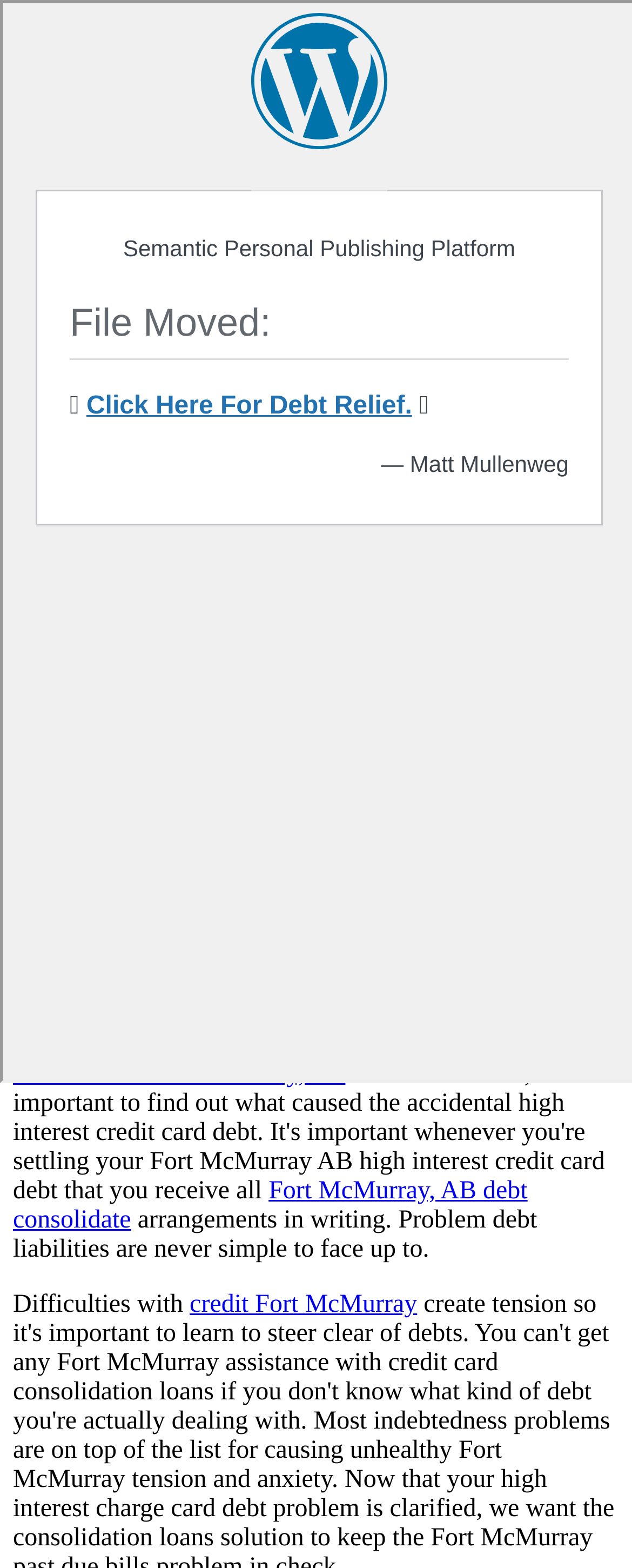Determine the bounding box coordinates for the area that needs to be clicked to fulfill this task: "visit MyHeartToFear.net". The coordinates must be given as four float numbers between 0 and 1, i.e., [left, top, right, bottom].

[0.021, 0.022, 0.979, 0.06]